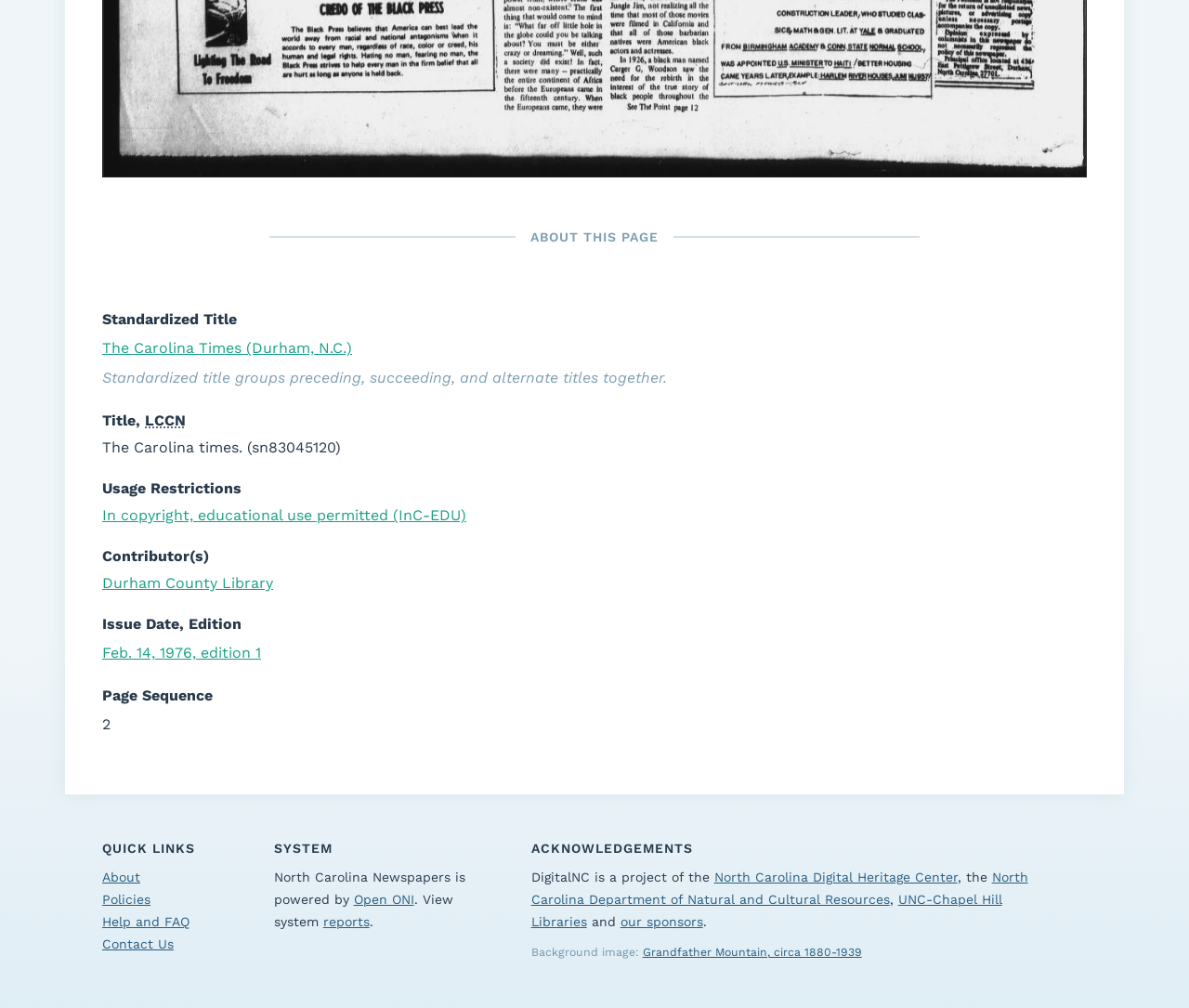Who is the contributor of this newspaper?
Based on the screenshot, answer the question with a single word or phrase.

Durham County Library